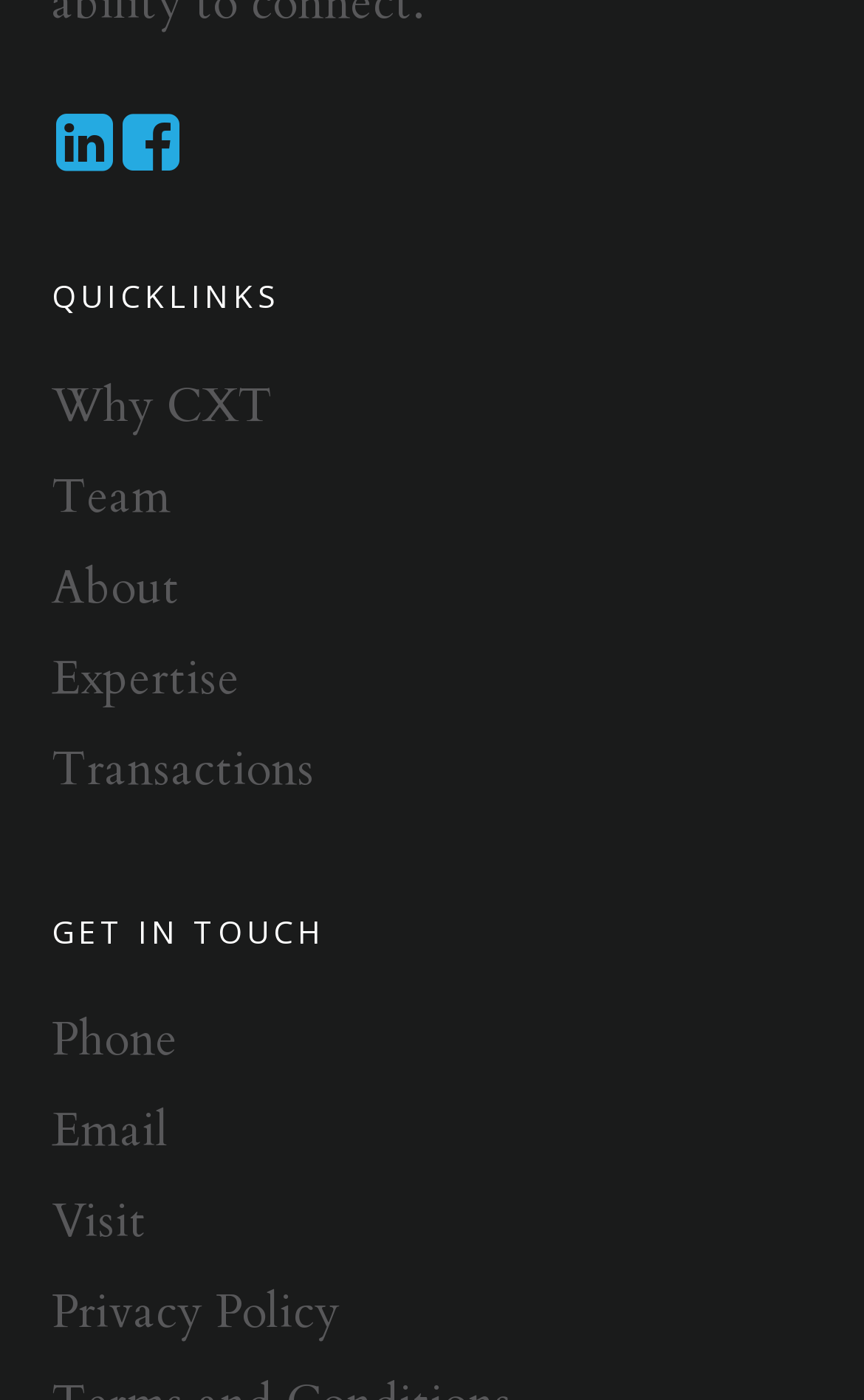Provide the bounding box coordinates for the UI element that is described as: "Why CXT".

[0.06, 0.267, 0.316, 0.312]